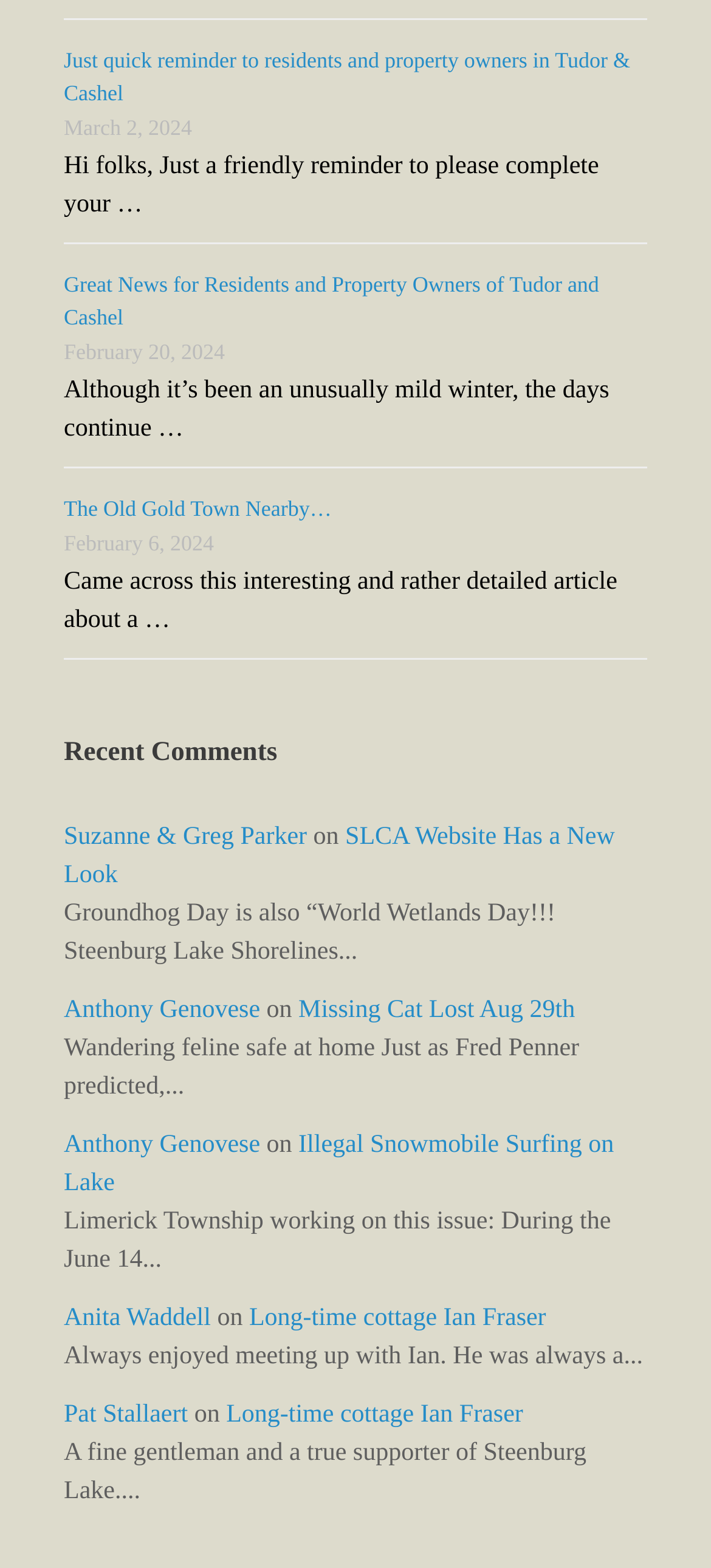Specify the bounding box coordinates of the element's area that should be clicked to execute the given instruction: "Click on the link 'Just quick reminder to residents and property owners in Tudor & Cashel'". The coordinates should be four float numbers between 0 and 1, i.e., [left, top, right, bottom].

[0.09, 0.03, 0.886, 0.067]